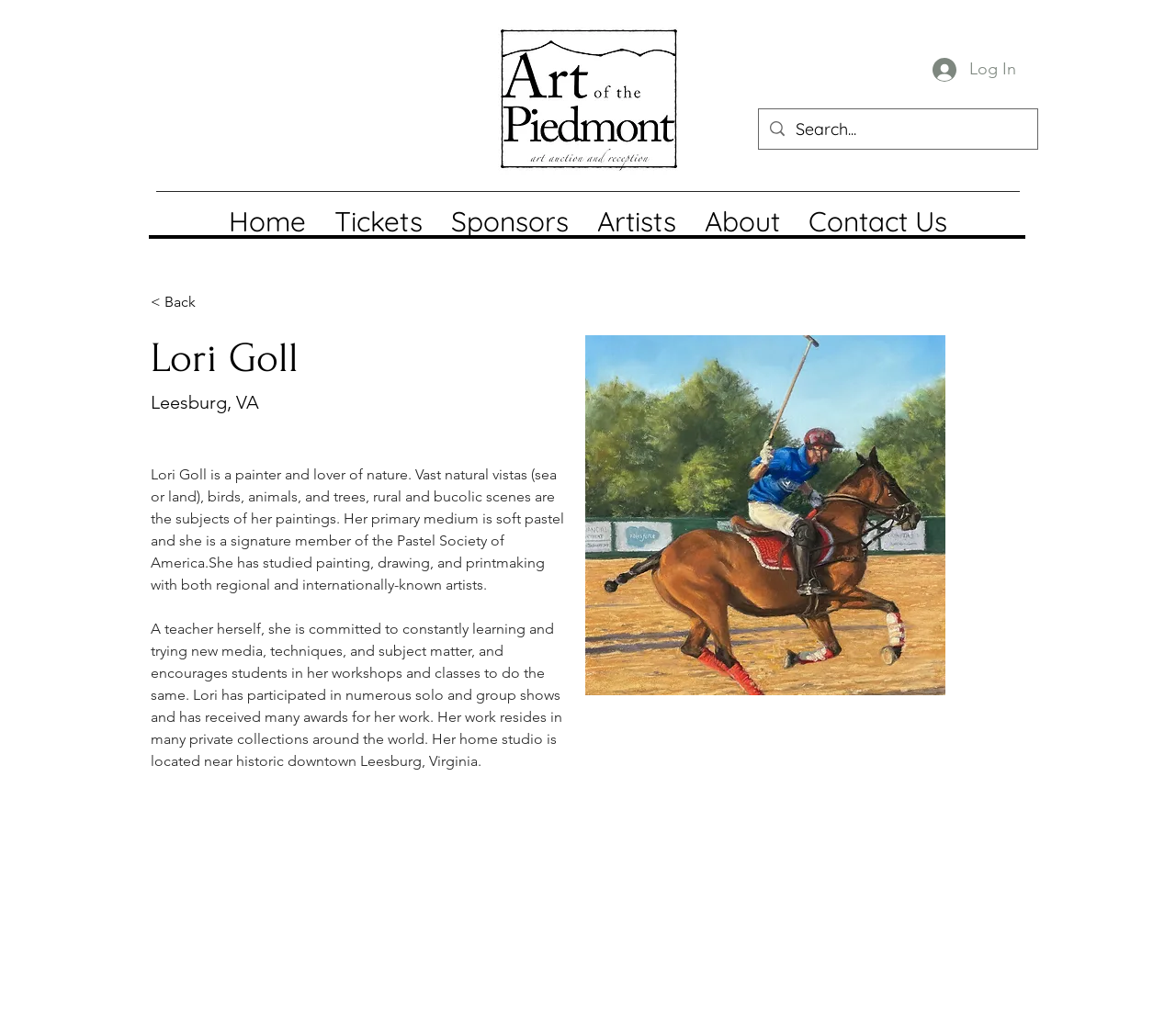What is the primary medium of Lori Goll's paintings?
Answer the question with a thorough and detailed explanation.

I determined the answer by reading the static text element with the text 'Her primary medium is soft pastel and she is a signature member of the Pastel Society of America.', which reveals the primary medium of Lori Goll's paintings.